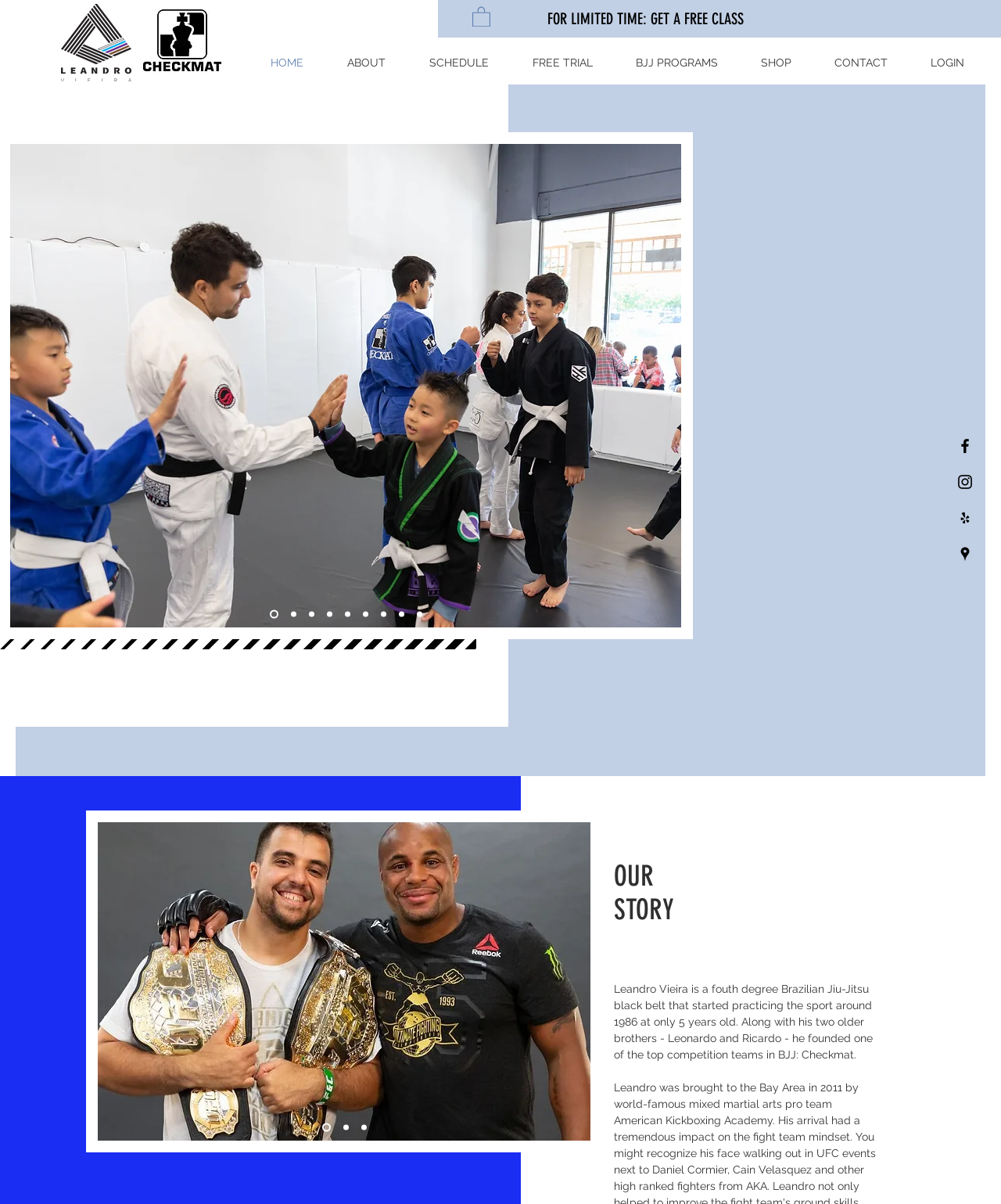Please locate the UI element described by "aria-label="Black Instagram Icon"" and provide its bounding box coordinates.

[0.955, 0.392, 0.973, 0.408]